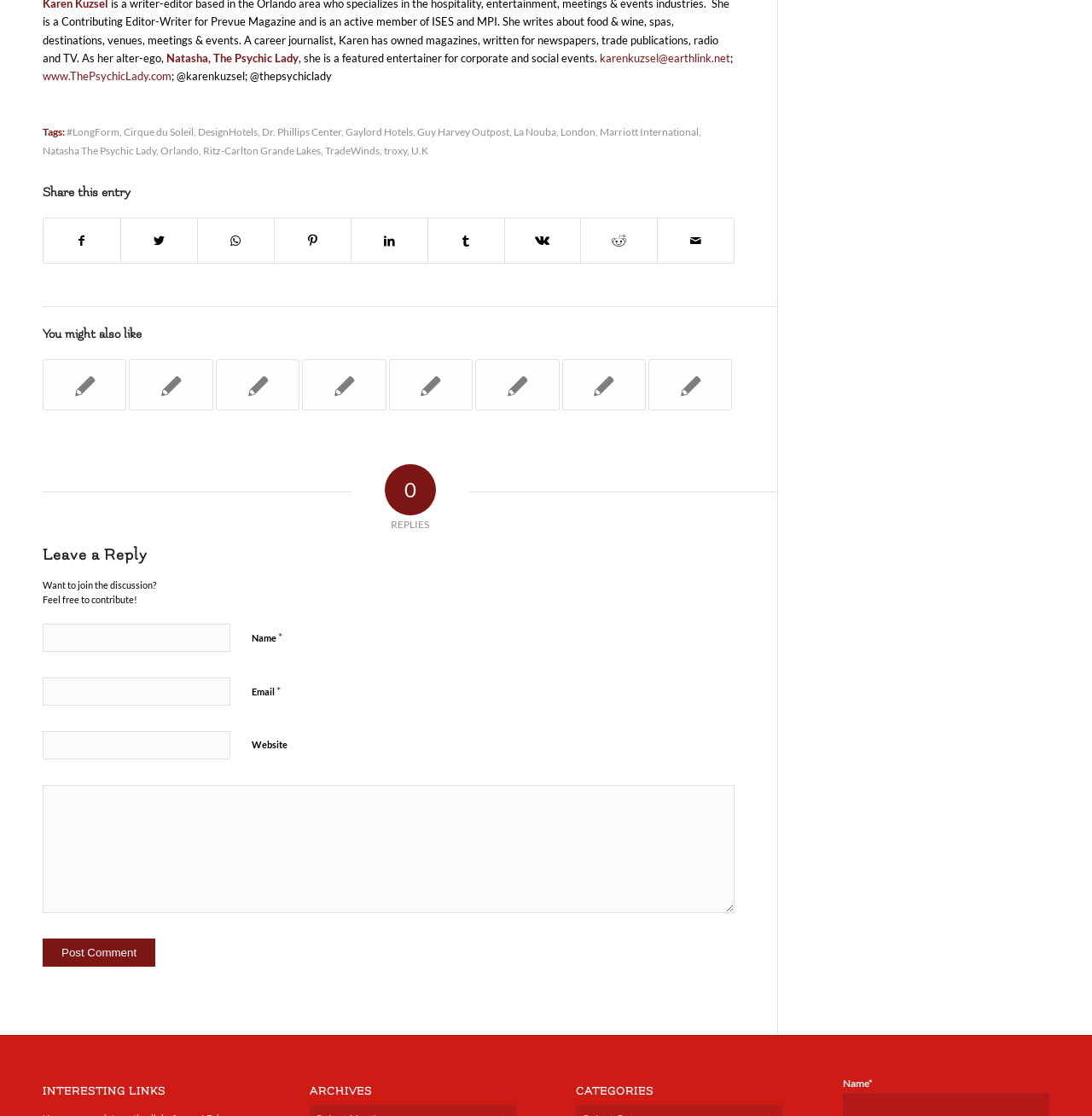Find the bounding box coordinates for the element that must be clicked to complete the instruction: "Post a comment". The coordinates should be four float numbers between 0 and 1, indicated as [left, top, right, bottom].

[0.039, 0.841, 0.142, 0.867]